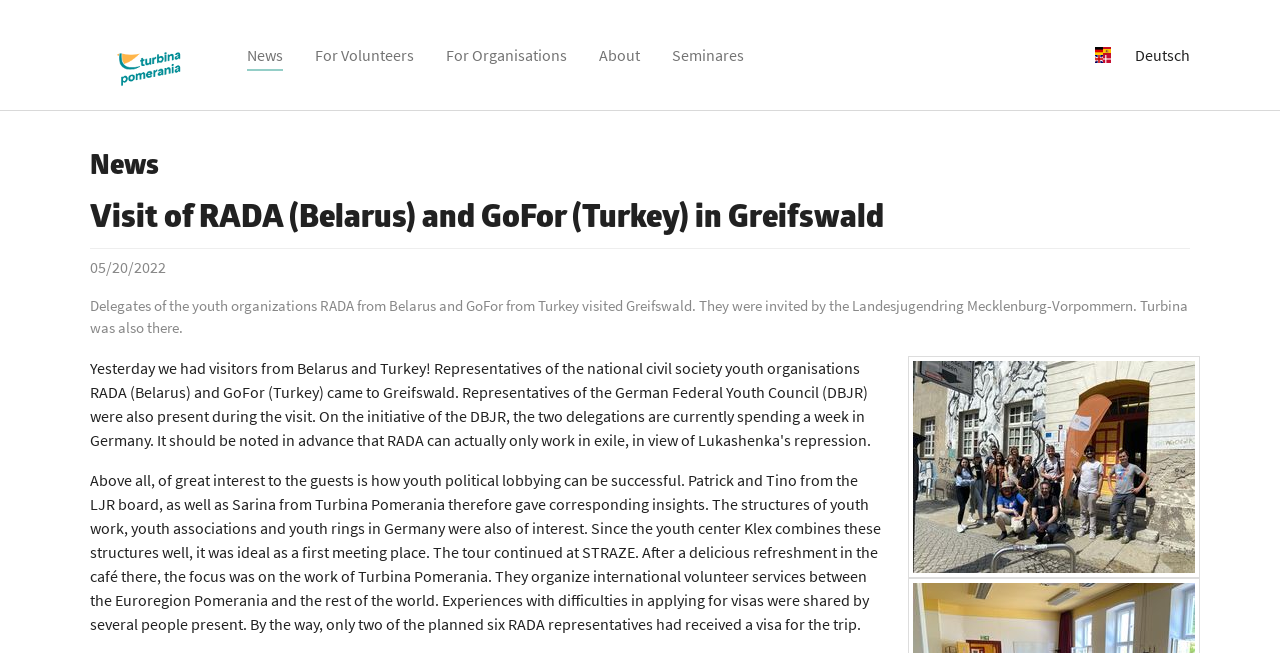Please study the image and answer the question comprehensively:
How many RADA representatives received a visa for the trip?

I found this answer by reading the text on the webpage, which mentions that 'only two of the planned six RADA representatives had received a visa for the trip'.